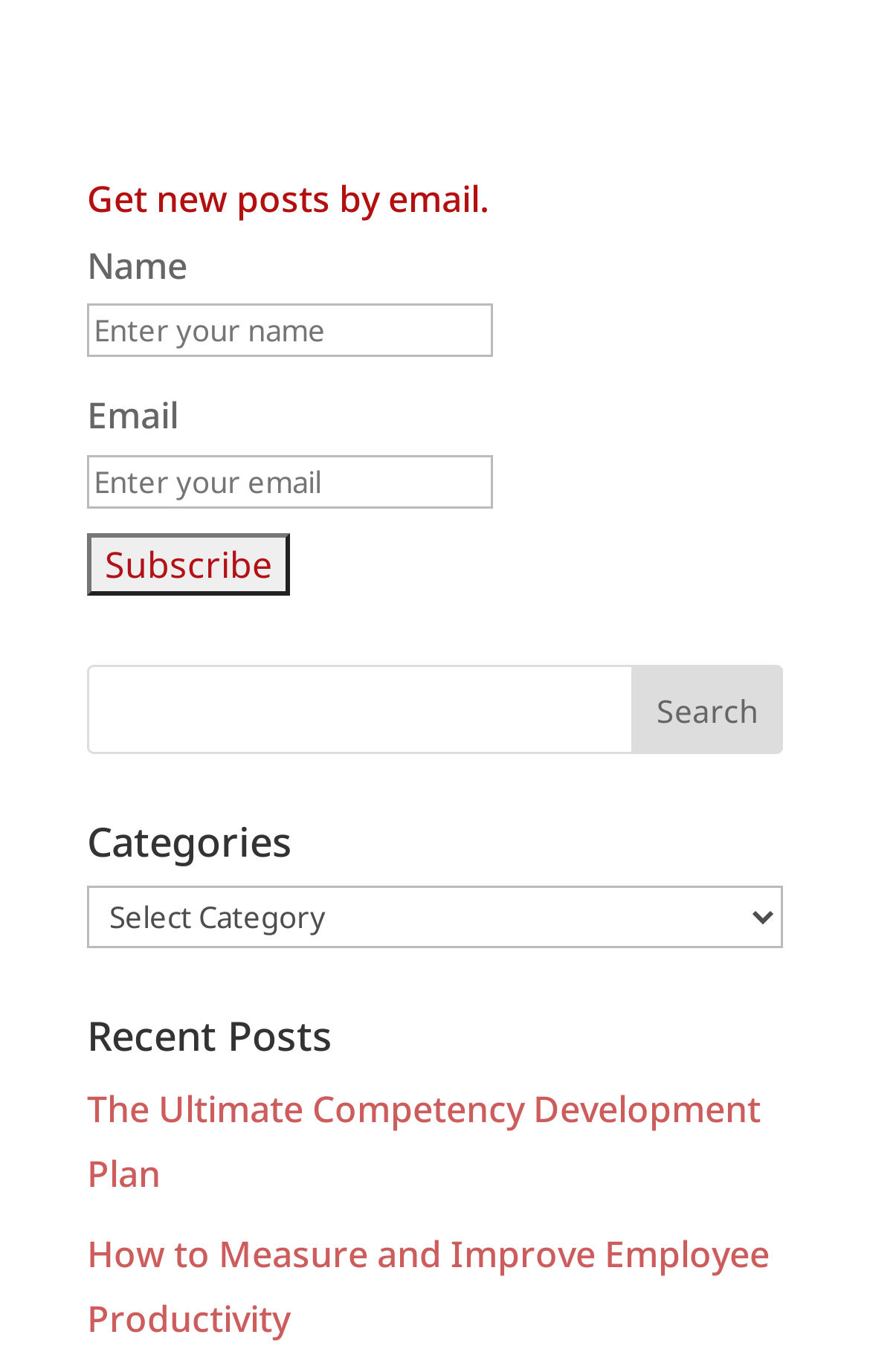What is the label of the combobox under 'Categories'?
Using the information from the image, provide a comprehensive answer to the question.

Under the heading 'Categories', there is a combobox with a label 'Categories'. This combobox likely allows users to select a category or filter content on the website.